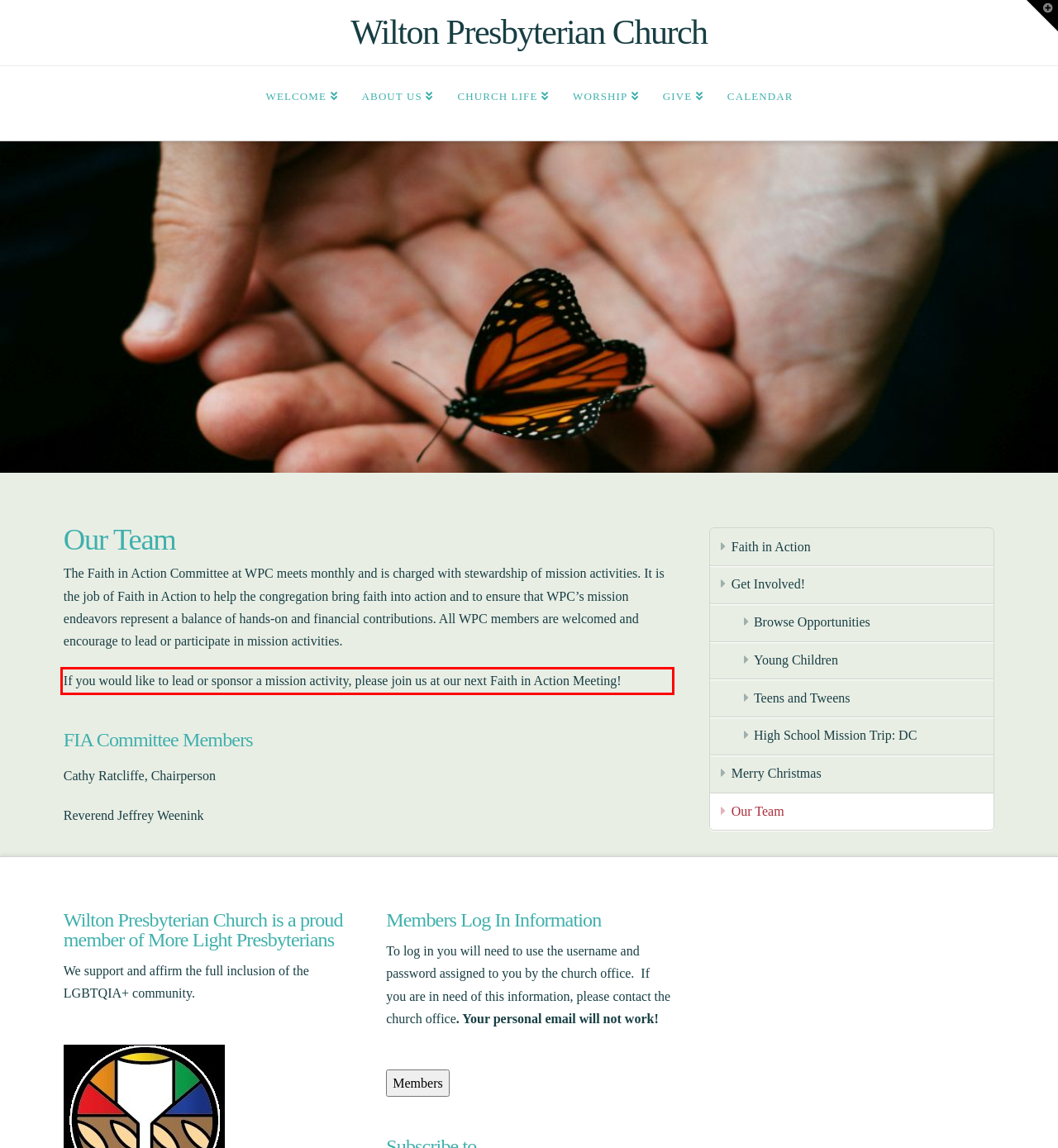Given a webpage screenshot, locate the red bounding box and extract the text content found inside it.

If you would like to lead or sponsor a mission activity, please join us at our next Faith in Action Meeting!